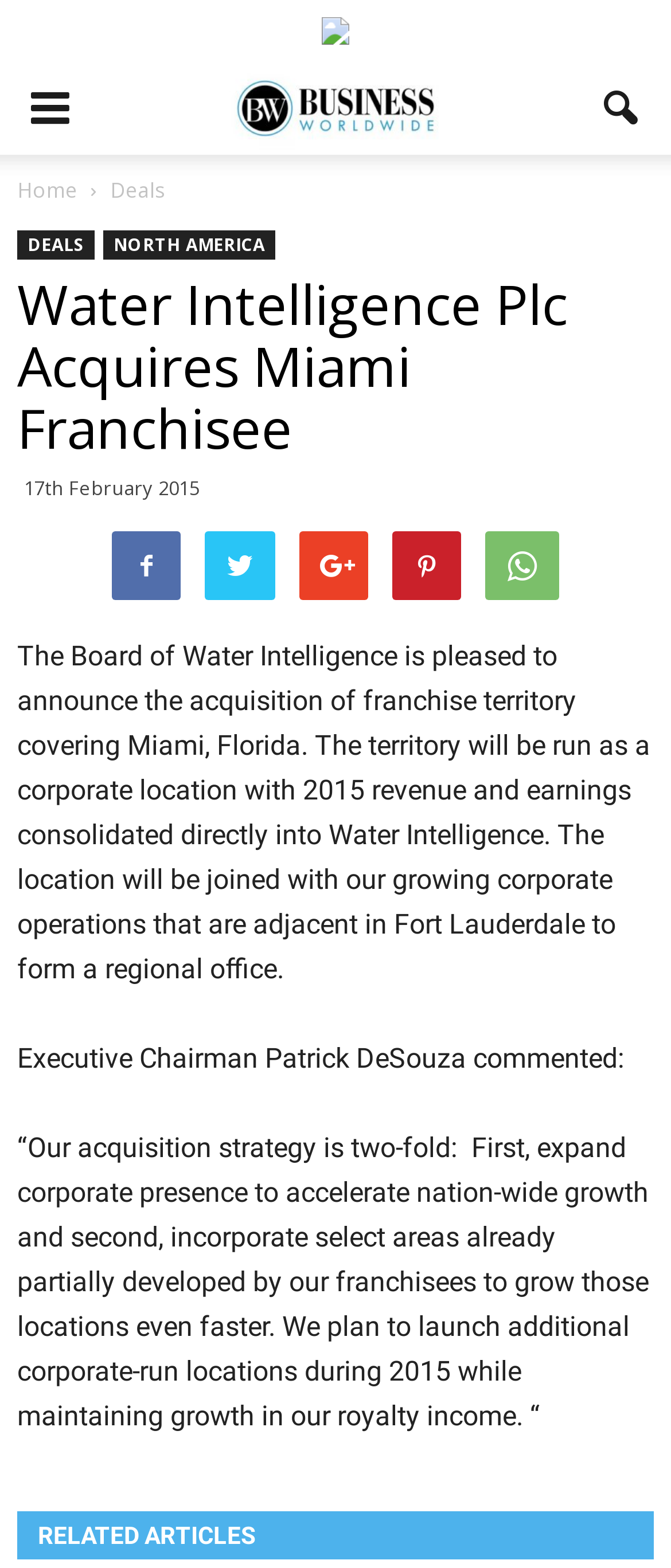Generate a detailed explanation of the webpage's features and information.

The webpage appears to be a news article or press release from Water Intelligence Plc, announcing the acquisition of a franchise territory in Miami, Florida. 

At the top of the page, there is a logo or image on the left, accompanied by a link to the homepage and other navigation links, including "Deals" and "NORTH AMERICA". 

Below this, there is a header section with the title "Water Intelligence Plc Acquires Miami Franchisee" and a timestamp indicating the article was published on 17th February 2015. 

The main content of the article is a block of text that announces the acquisition and provides some details about the territory and its operations. The text is divided into paragraphs, with the first paragraph providing an overview of the acquisition and the second paragraph featuring a quote from the Executive Chairman, Patrick DeSouza. 

To the right of the main content, there are several social media links, represented by icons. 

Further down the page, there is a section titled "RELATED ARTICLES" with a link to related news stories. 

Finally, there are two images at the bottom of the page, one labeled "canon" and the other labeled "baker", which may be related to the article's content.